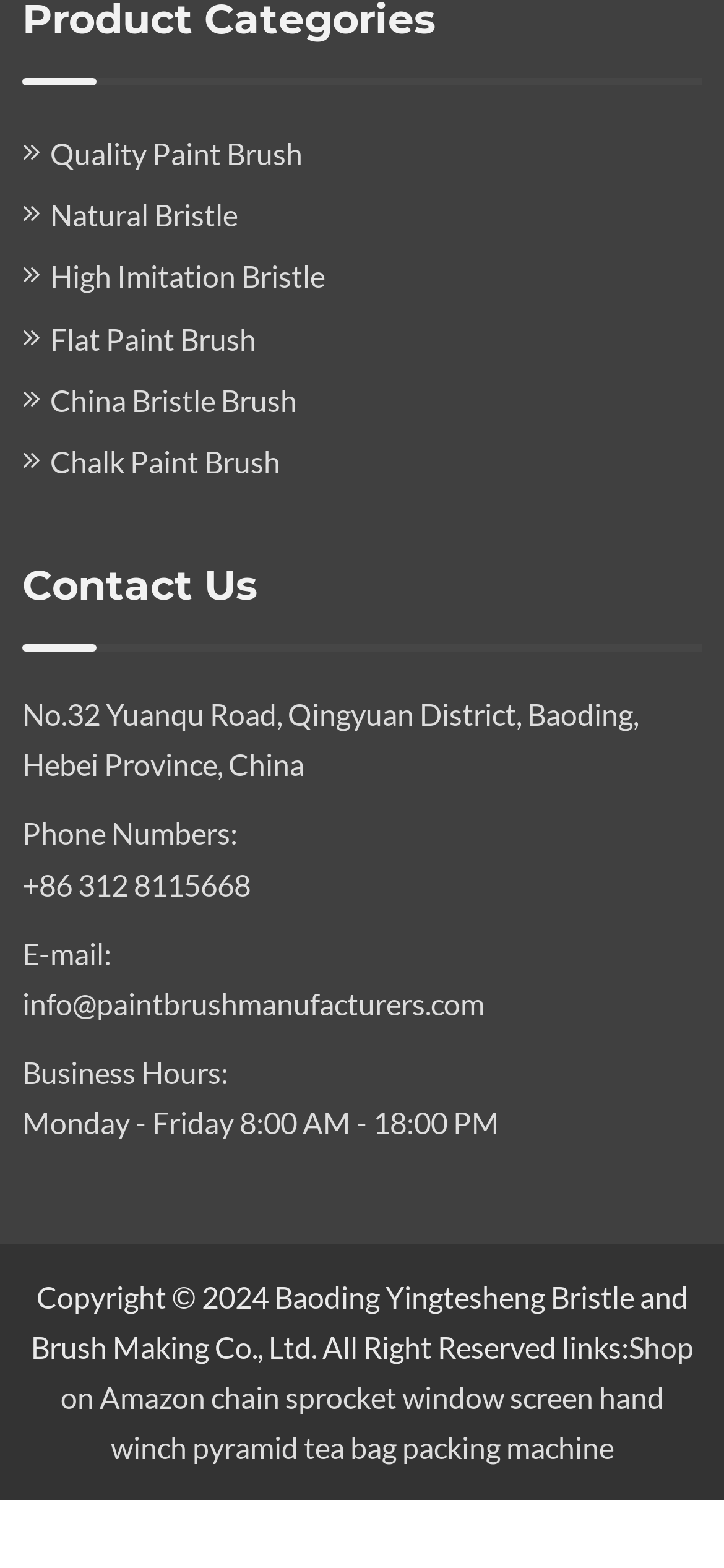Based on the element description, predict the bounding box coordinates (top-left x, top-left y, bottom-right x, bottom-right y) for the UI element in the screenshot: info@paintbrushmanufacturers.com

[0.031, 0.629, 0.669, 0.651]